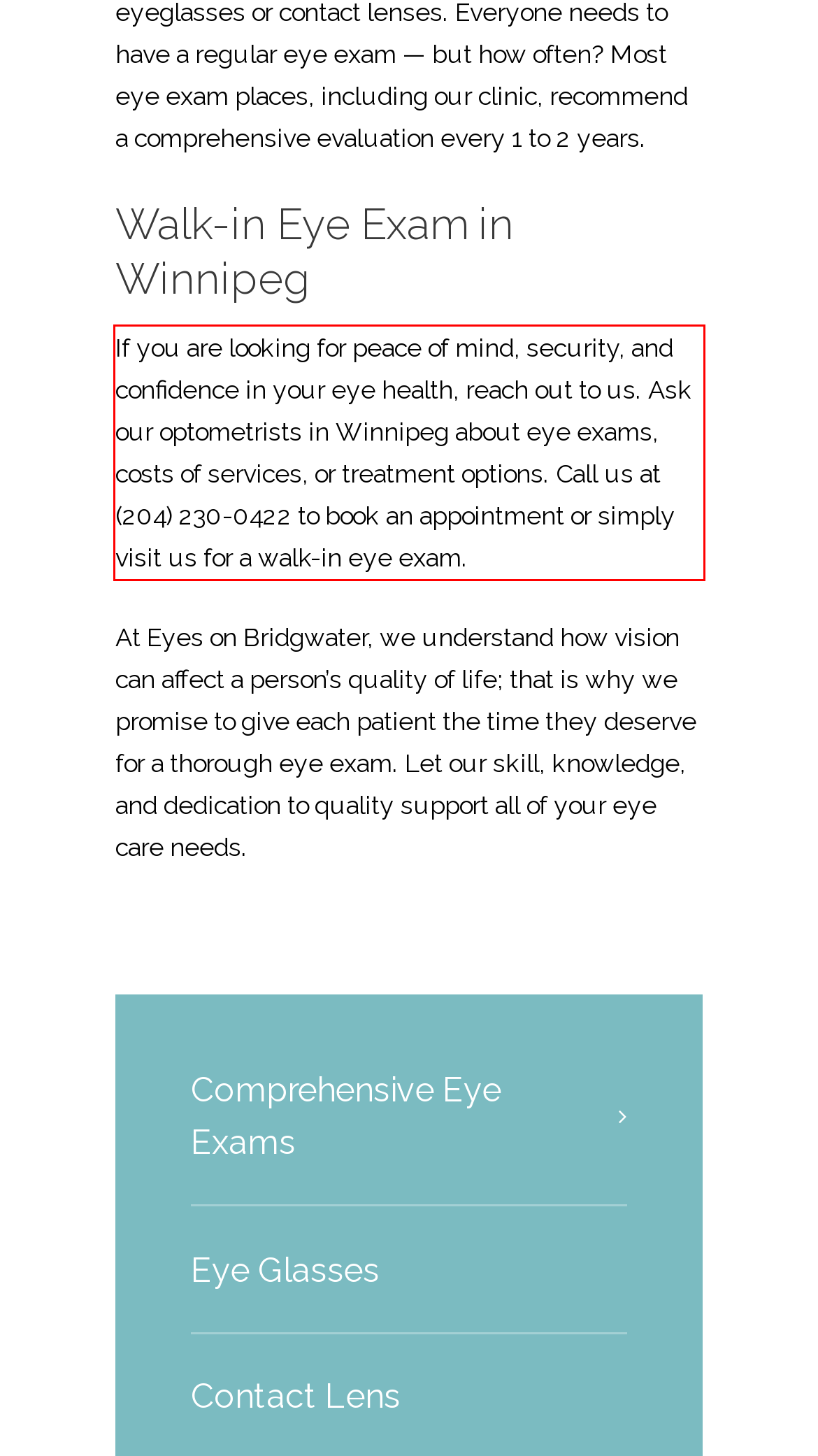You have a screenshot of a webpage with a red bounding box. Identify and extract the text content located inside the red bounding box.

If you are looking for peace of mind, security, and confidence in your eye health, reach out to us. Ask our optometrists in Winnipeg about eye exams, costs of services, or treatment options. Call us at (204) 230-0422 to book an appointment or simply visit us for a walk-in eye exam.